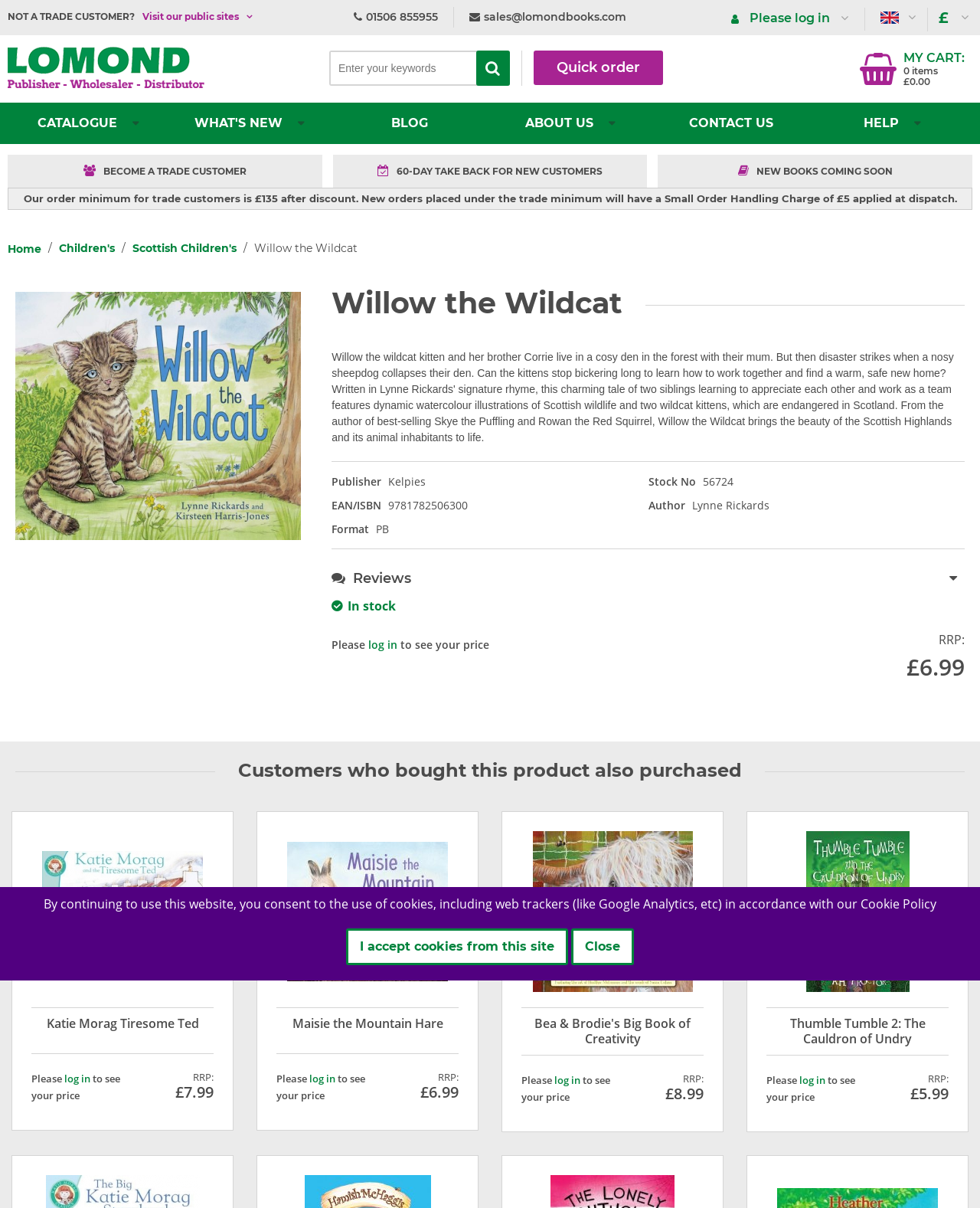What is the name of the wildcat kitten?
Please use the image to provide a one-word or short phrase answer.

Willow